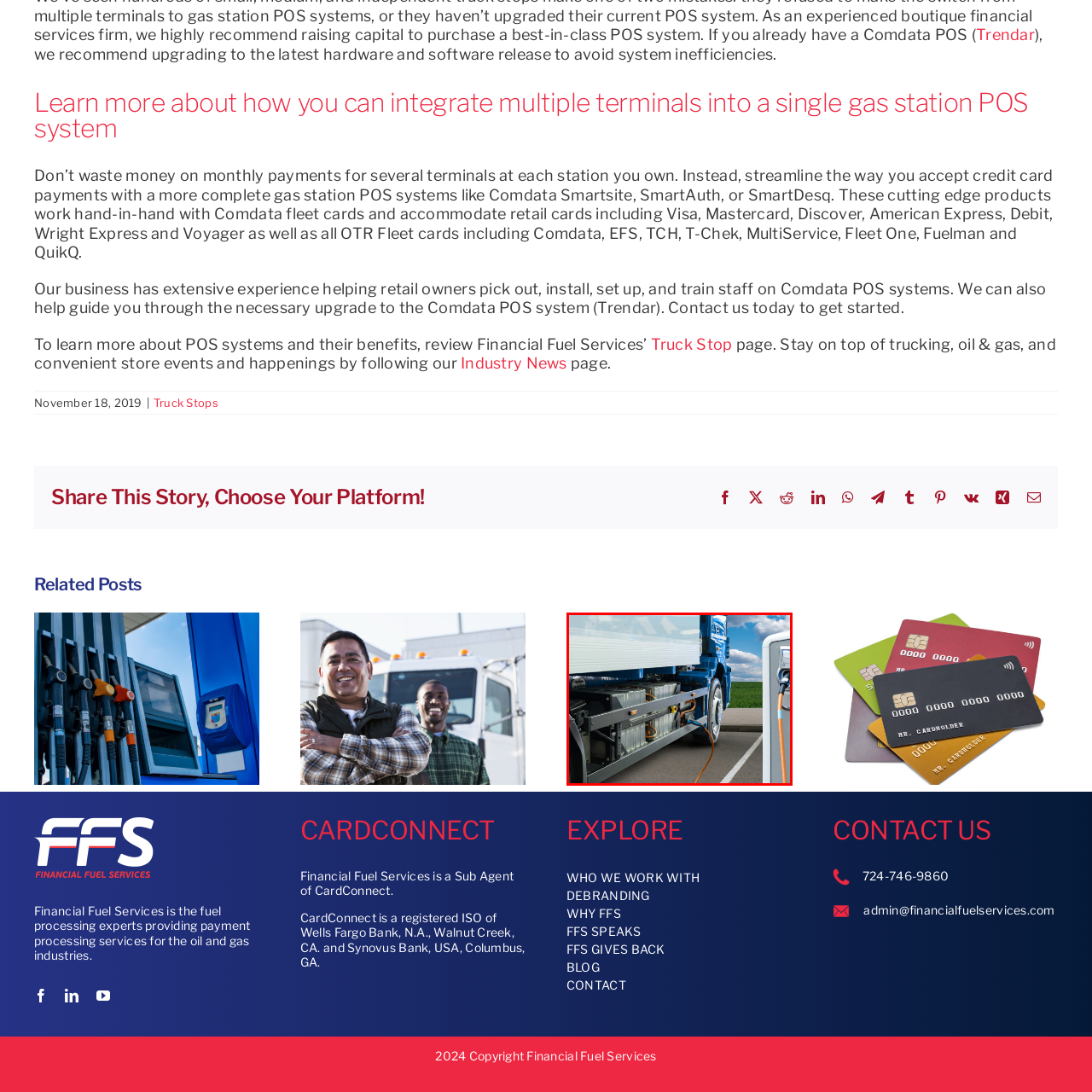Thoroughly describe the contents of the image enclosed in the red rectangle.

The image depicts a modern electric truck parked next to a charging station, illustrating the shift towards electric vehicles in the logistics industry. The truck is shown with its battery compartment visible, showcasing its advanced design with various battery cells and connecting cables. The charging station is positioned to the side, with a power cable connected to the truck, emphasizing the importance of charging infrastructure in promoting electric vehicle adoption. In the background, a clear sky and green fields indicate a supportive environment for eco-friendly transportation solutions. This image connects to discussions on the relevance of electric vehicles in truck stops and their growing role in the future of transportation.